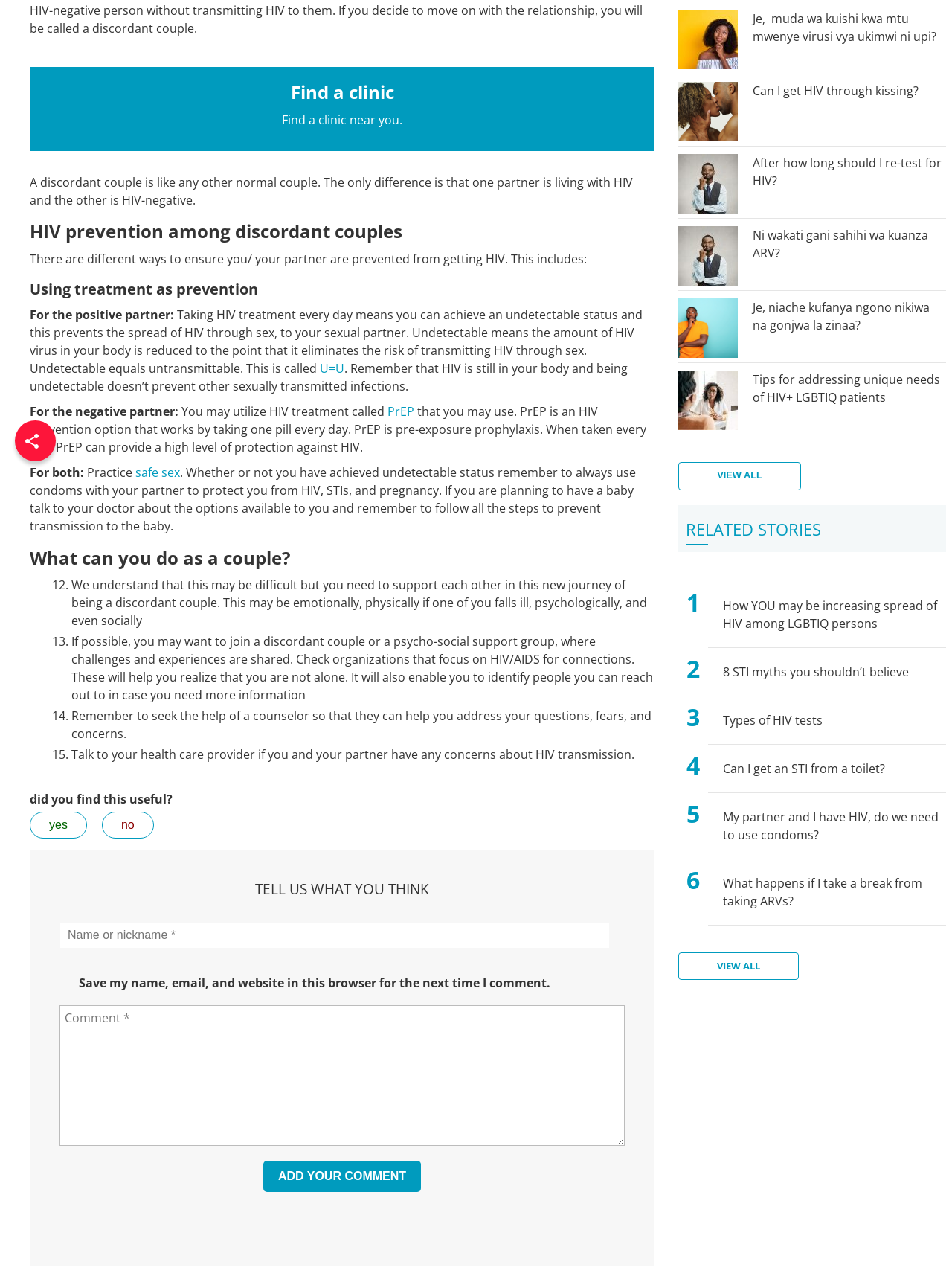Please find the bounding box for the following UI element description. Provide the coordinates in (top-left x, top-left y, bottom-right x, bottom-right y) format, with values between 0 and 1: no

[0.107, 0.635, 0.161, 0.656]